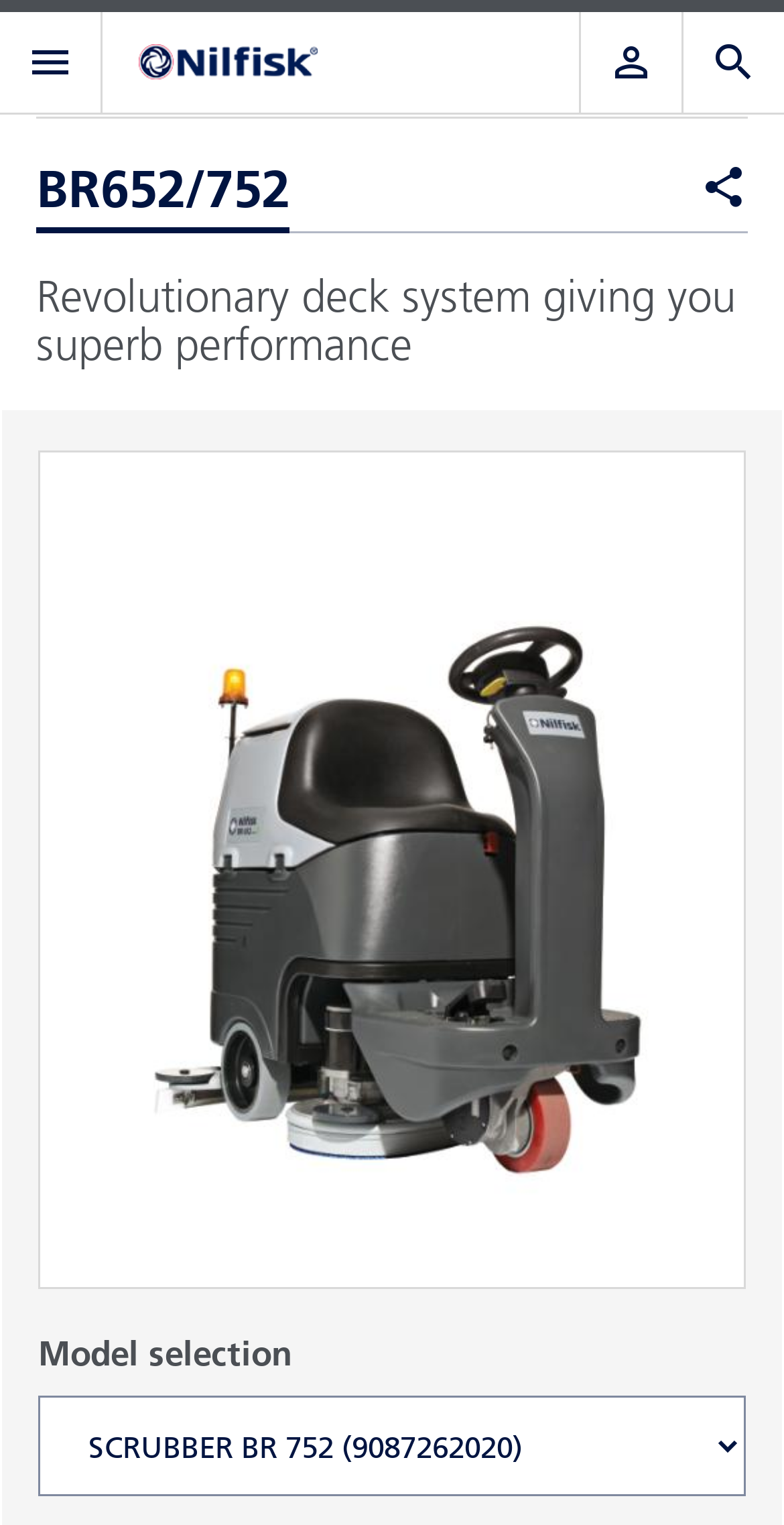Answer the question in a single word or phrase:
What is the image below the heading?

SCRUBBER BR 752